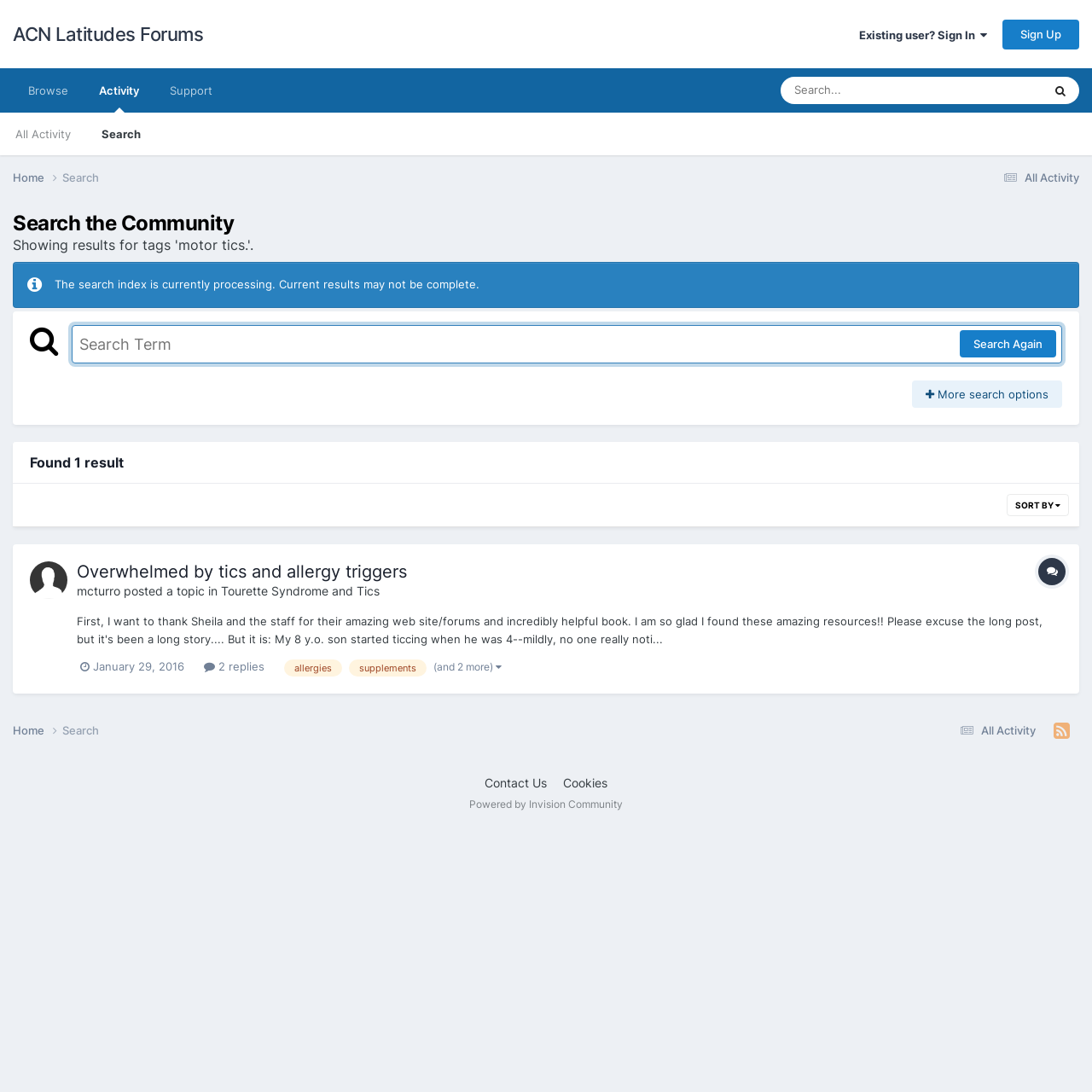Determine the coordinates of the bounding box that should be clicked to complete the instruction: "Sign up for an account". The coordinates should be represented by four float numbers between 0 and 1: [left, top, right, bottom].

[0.918, 0.018, 0.988, 0.045]